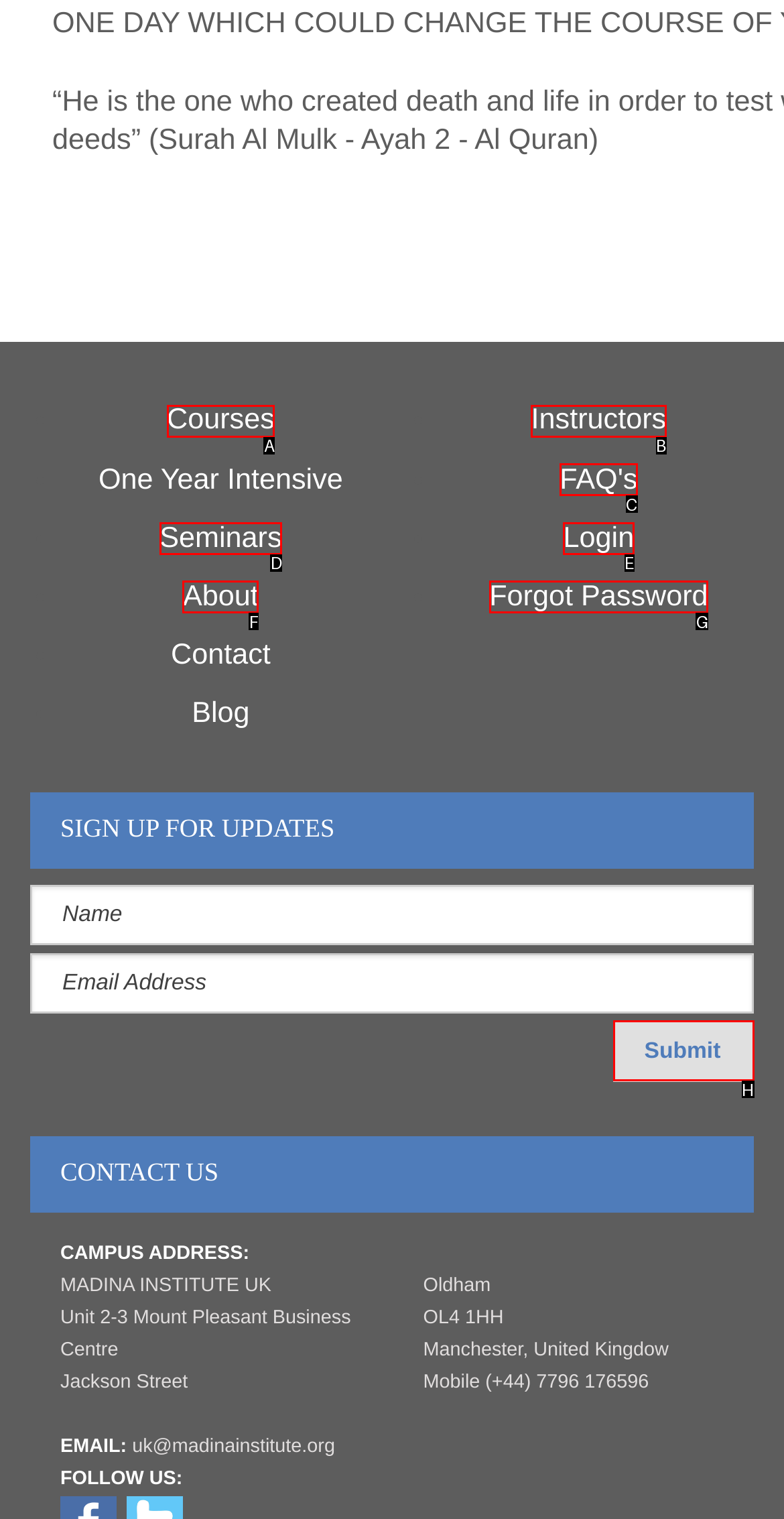Determine which option aligns with the description: name="ctl00$ctl00$ctl00$ctl00$ContentPlaceHolderDefault$Footer_8$Subscribe_9$btnSubscribe" value="Submit". Provide the letter of the chosen option directly.

H